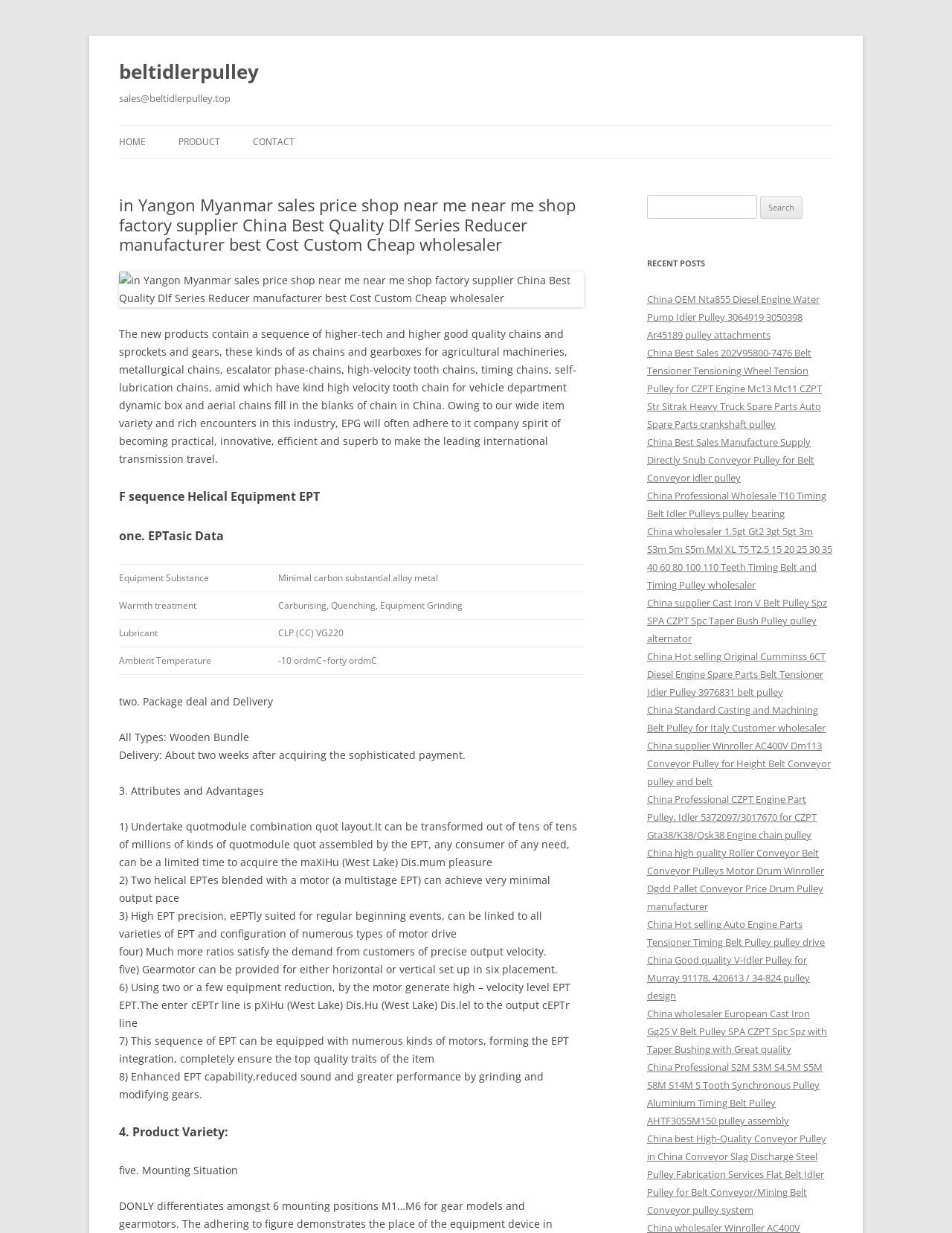Locate the bounding box coordinates of the clickable element to fulfill the following instruction: "Search for a product". Provide the coordinates as four float numbers between 0 and 1 in the format [left, top, right, bottom].

[0.68, 0.158, 0.795, 0.178]